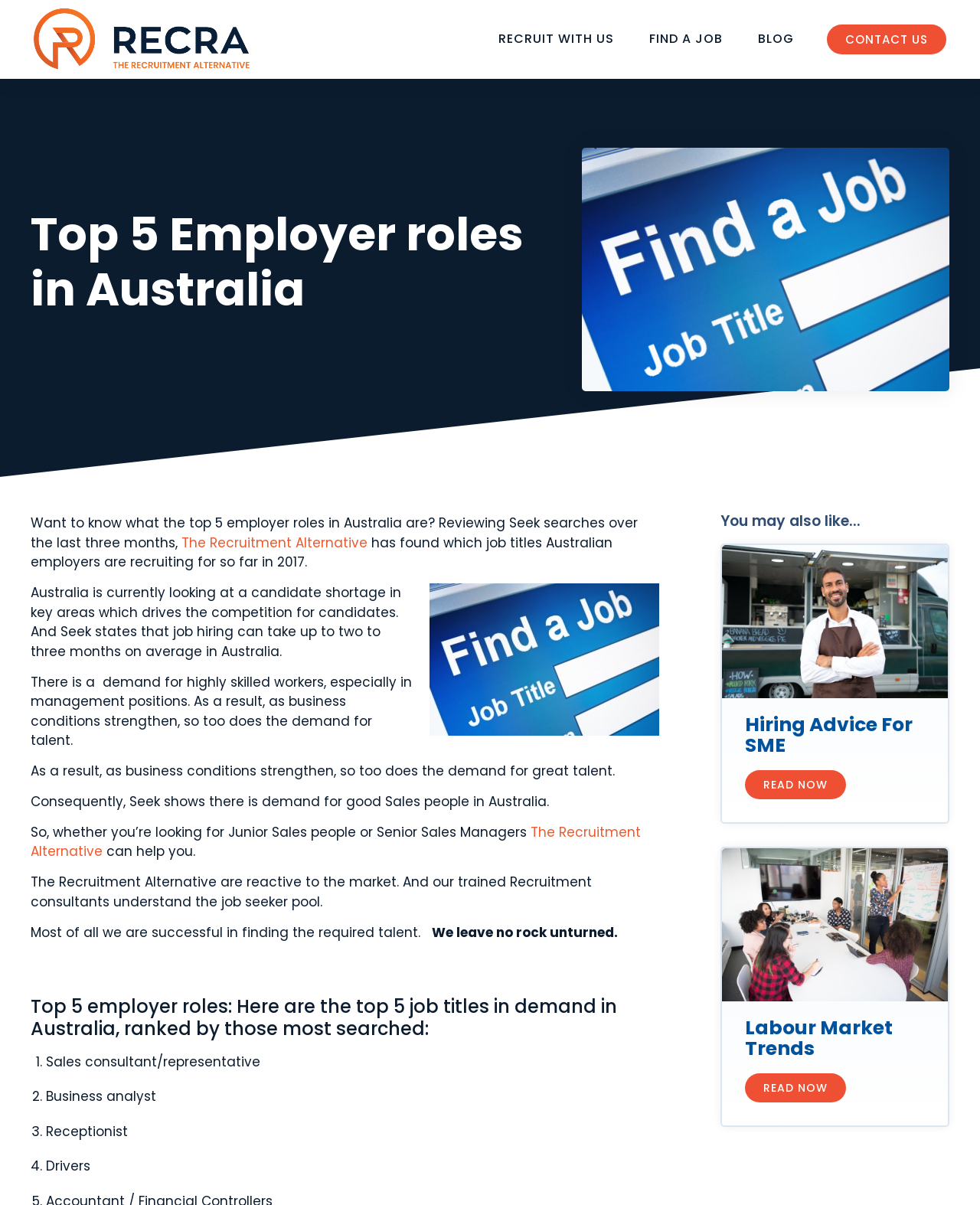Given the element description, predict the bounding box coordinates in the format (top-left x, top-left y, bottom-right x, bottom-right y). Make sure all values are between 0 and 1. Here is the element description: CONTACT US

[0.843, 0.02, 0.965, 0.045]